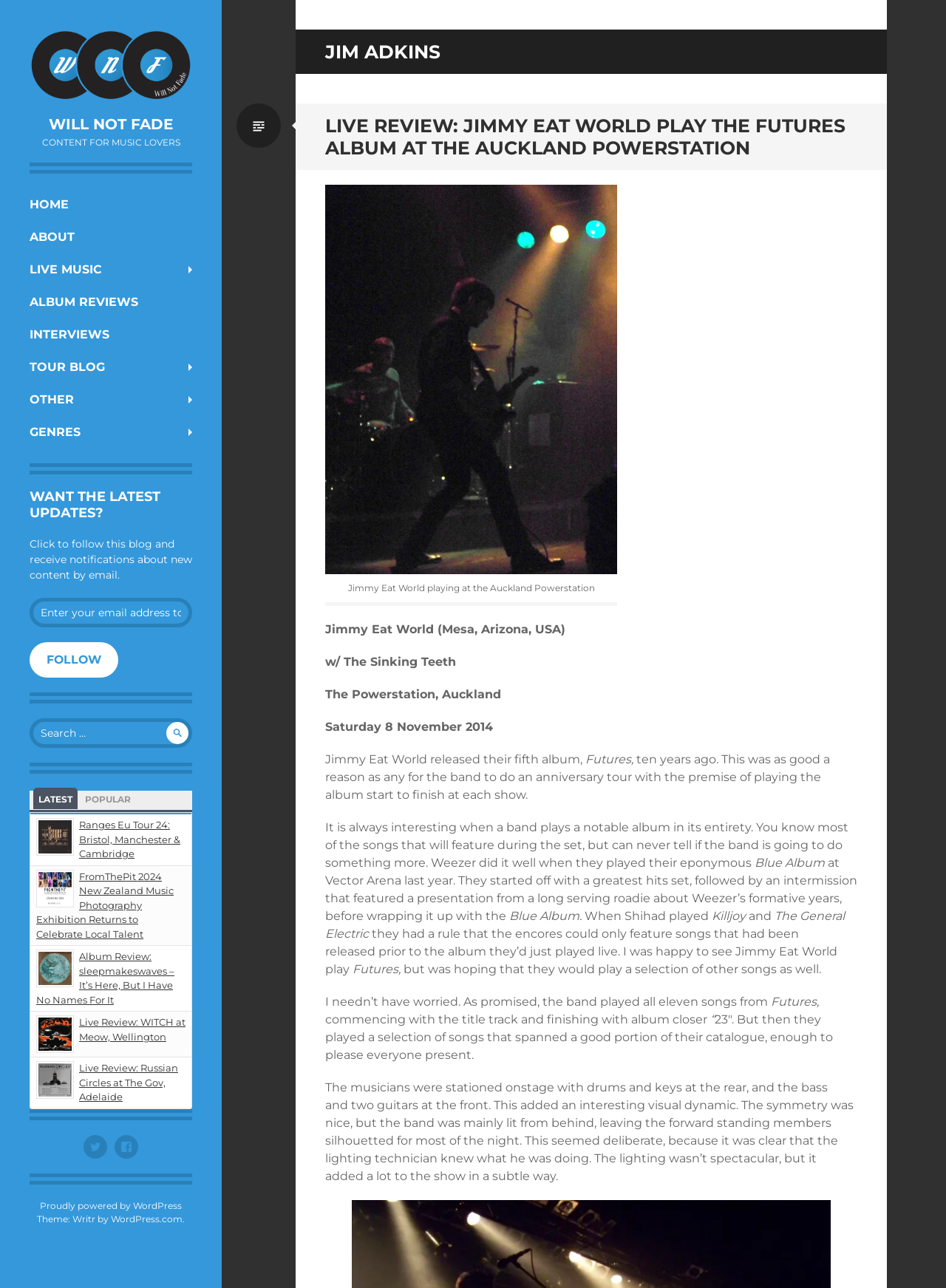Please identify the bounding box coordinates of the element I need to click to follow this instruction: "Click on the 'LATEST' link".

[0.035, 0.612, 0.082, 0.628]